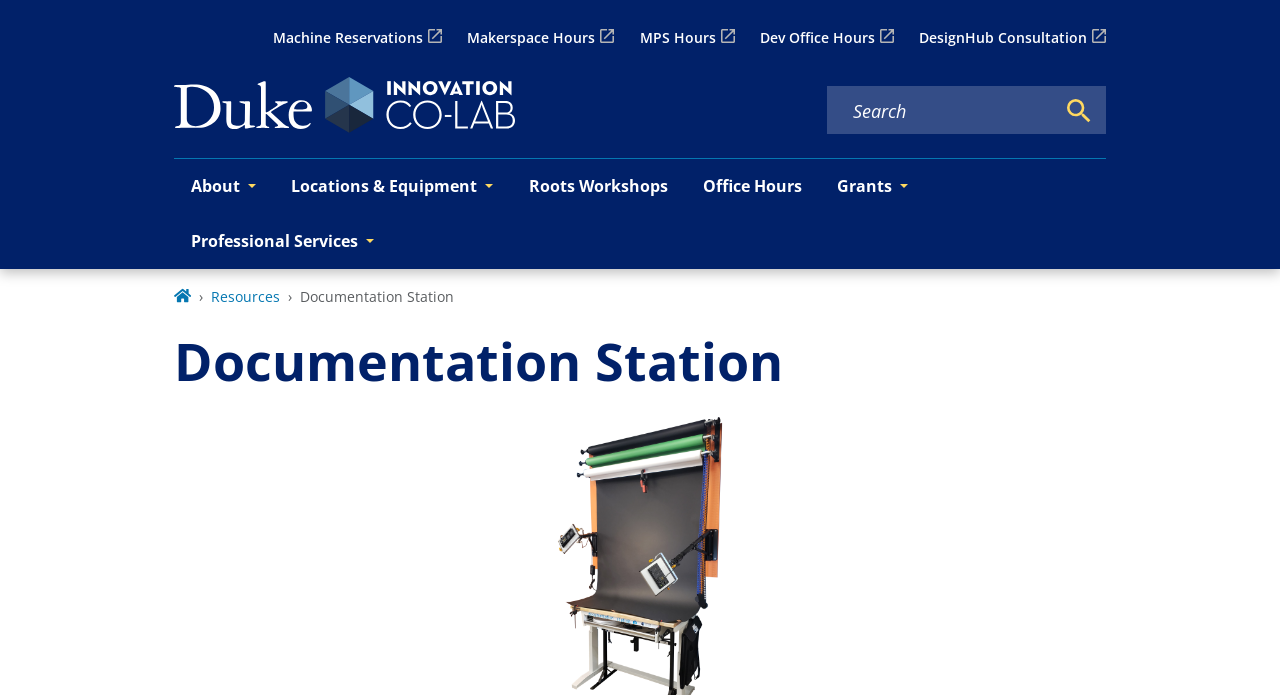Calculate the bounding box coordinates for the UI element based on the following description: "alt="Duke Innovation Co-Lab"". Ensure the coordinates are four float numbers between 0 and 1, i.e., [left, top, right, bottom].

[0.136, 0.13, 0.402, 0.166]